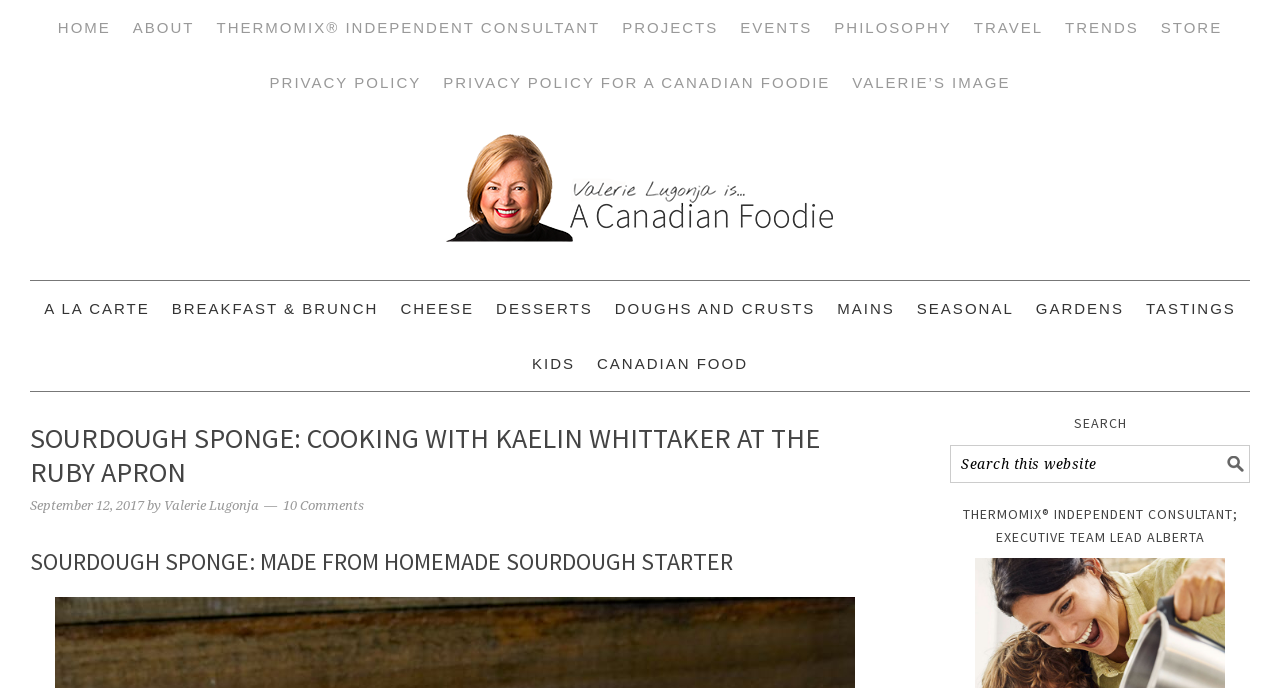What type of content is the webpage about? Observe the screenshot and provide a one-word or short phrase answer.

Food and cooking